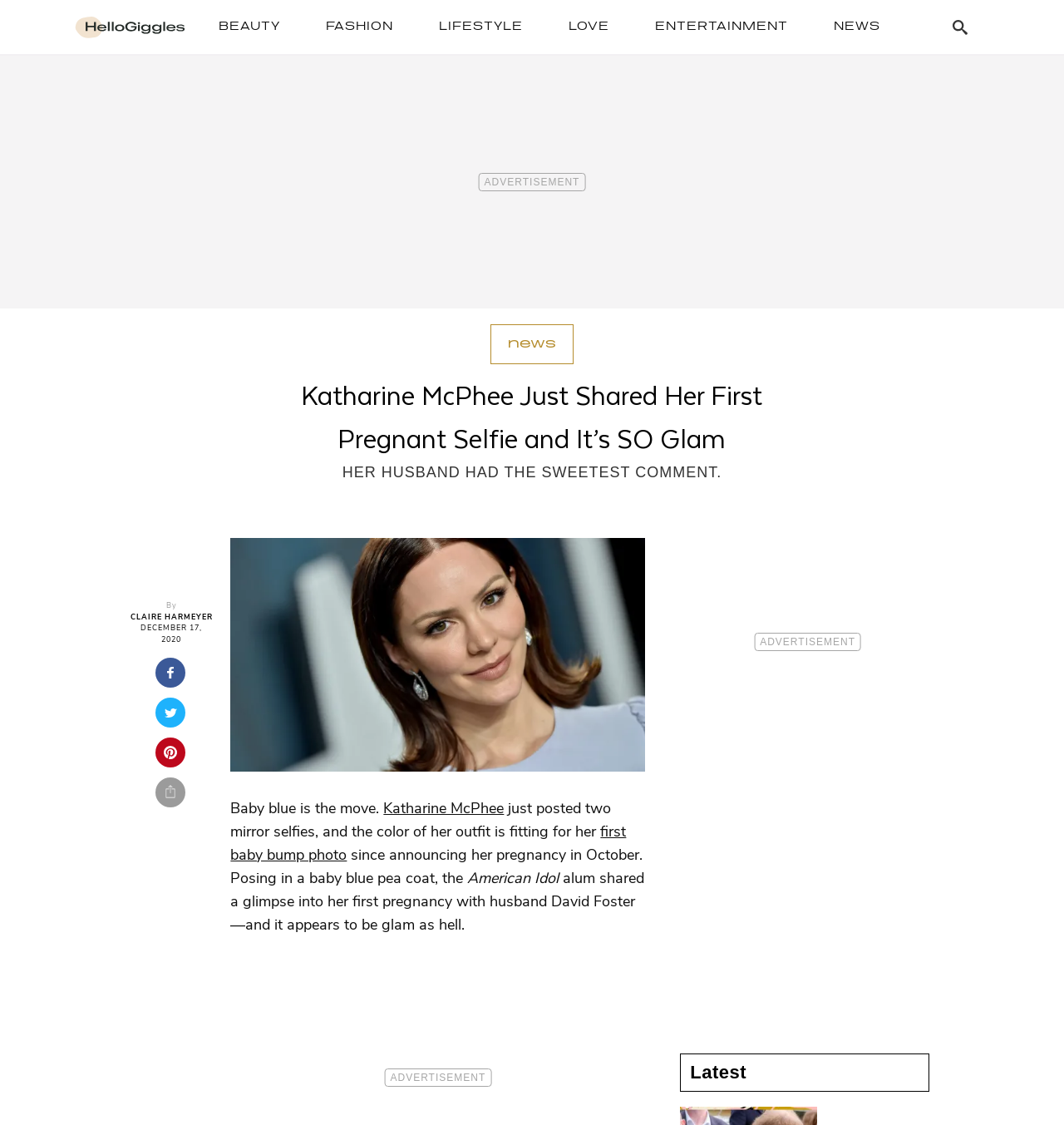Locate the bounding box coordinates of the area where you should click to accomplish the instruction: "Click on the 'Home' link".

None